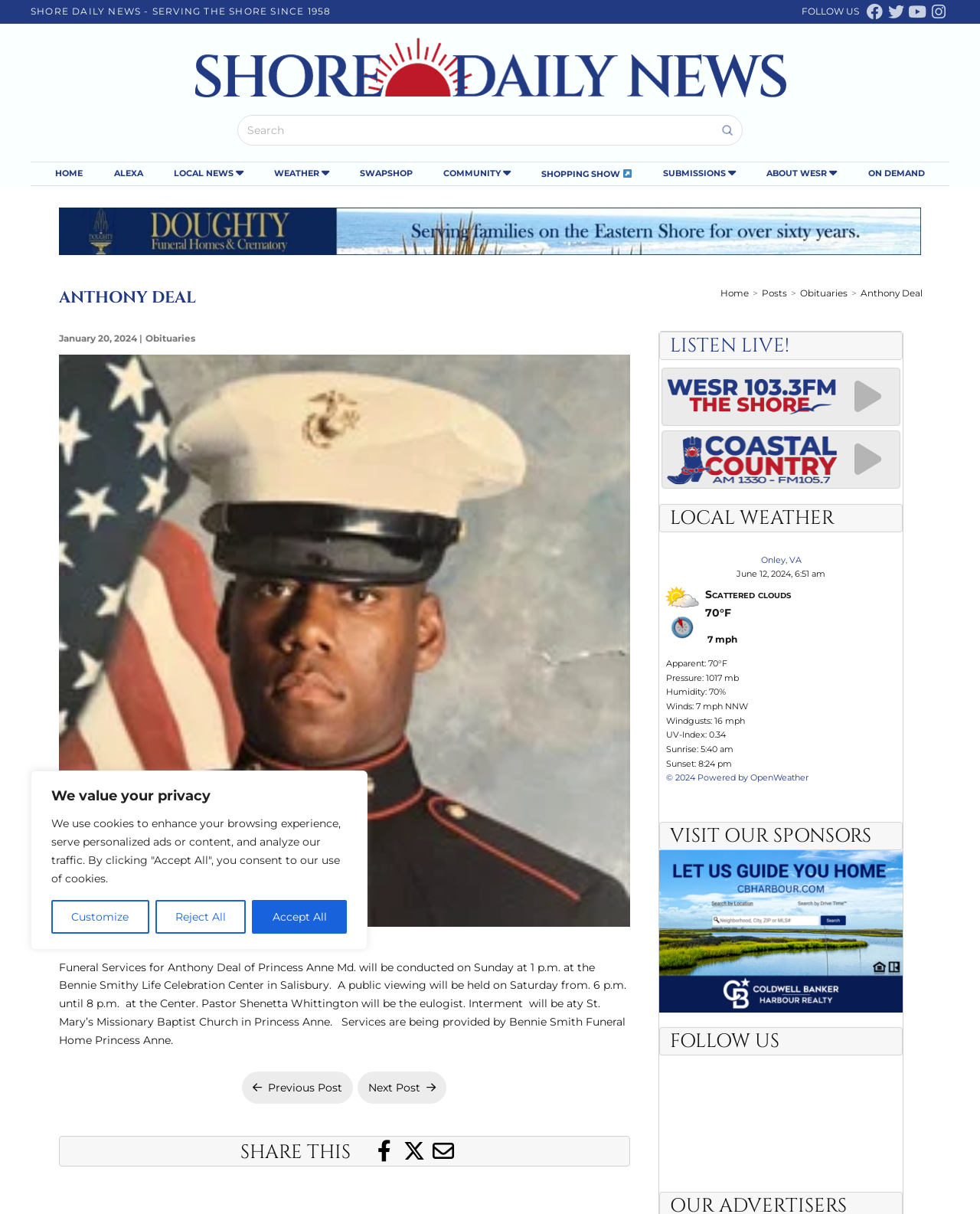Can you specify the bounding box coordinates for the region that should be clicked to fulfill this instruction: "Search for something".

[0.253, 0.101, 0.701, 0.113]